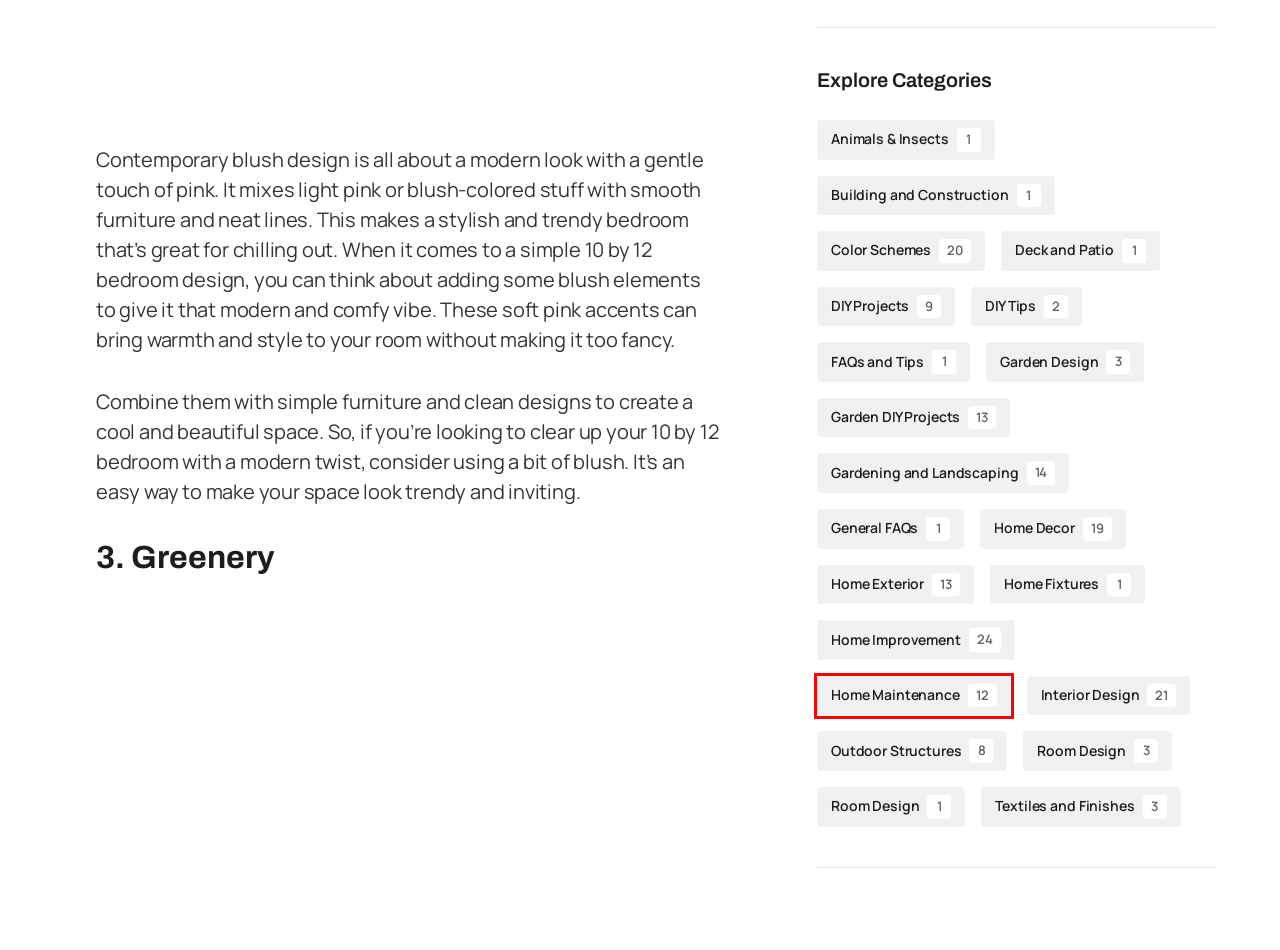Observe the screenshot of a webpage with a red bounding box around an element. Identify the webpage description that best fits the new page after the element inside the bounding box is clicked. The candidates are:
A. Outdoor Structures Archives - Enthralling Gumption
B. Room Design Archives - Enthralling Gumption
C. DIY Tips Archives - Enthralling Gumption
D. Building and Construction Archives - Enthralling Gumption
E. Textiles and Finishes Archives - Enthralling Gumption
F. Garden DIY Projects Archives - Enthralling Gumption
G. Home Maintenance Archives - Enthralling Gumption
H. Color Schemes Archives - Enthralling Gumption

G